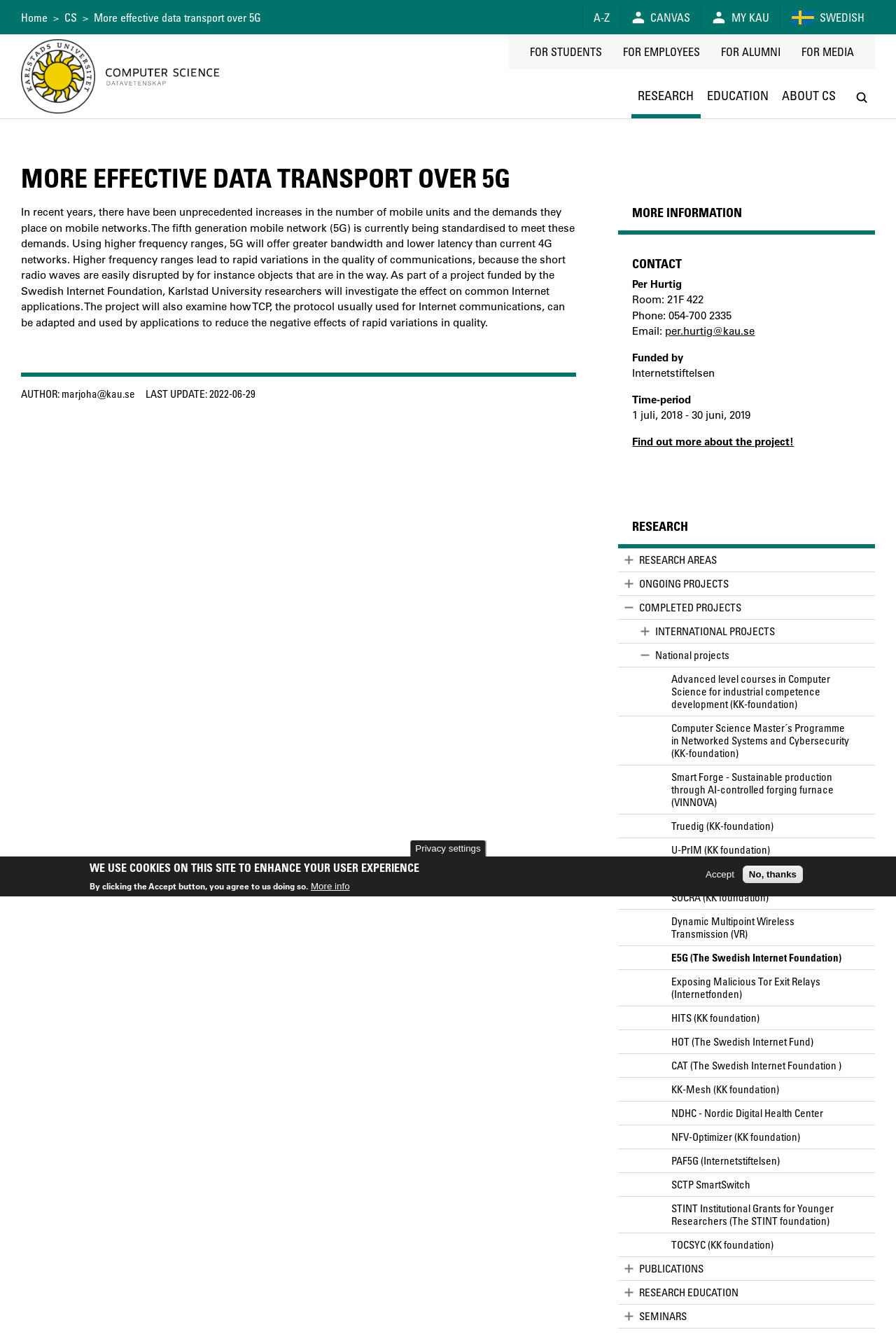What is the name of the university?
Based on the visual, give a brief answer using one word or a short phrase.

Karlstad University